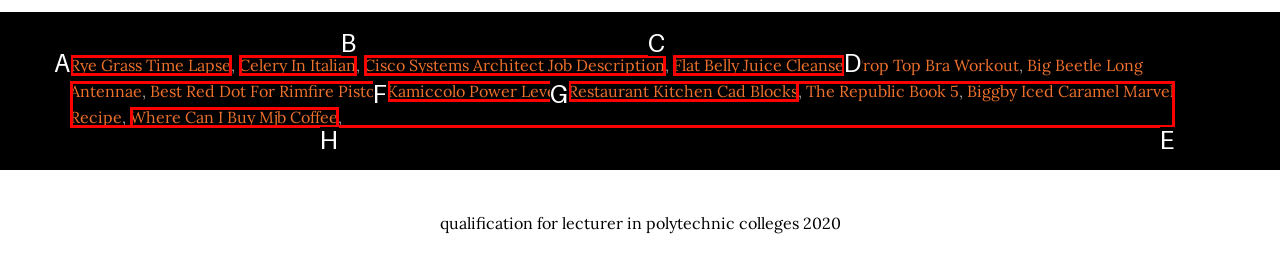Please provide the letter of the UI element that best fits the following description: Celery In Italian
Respond with the letter from the given choices only.

B